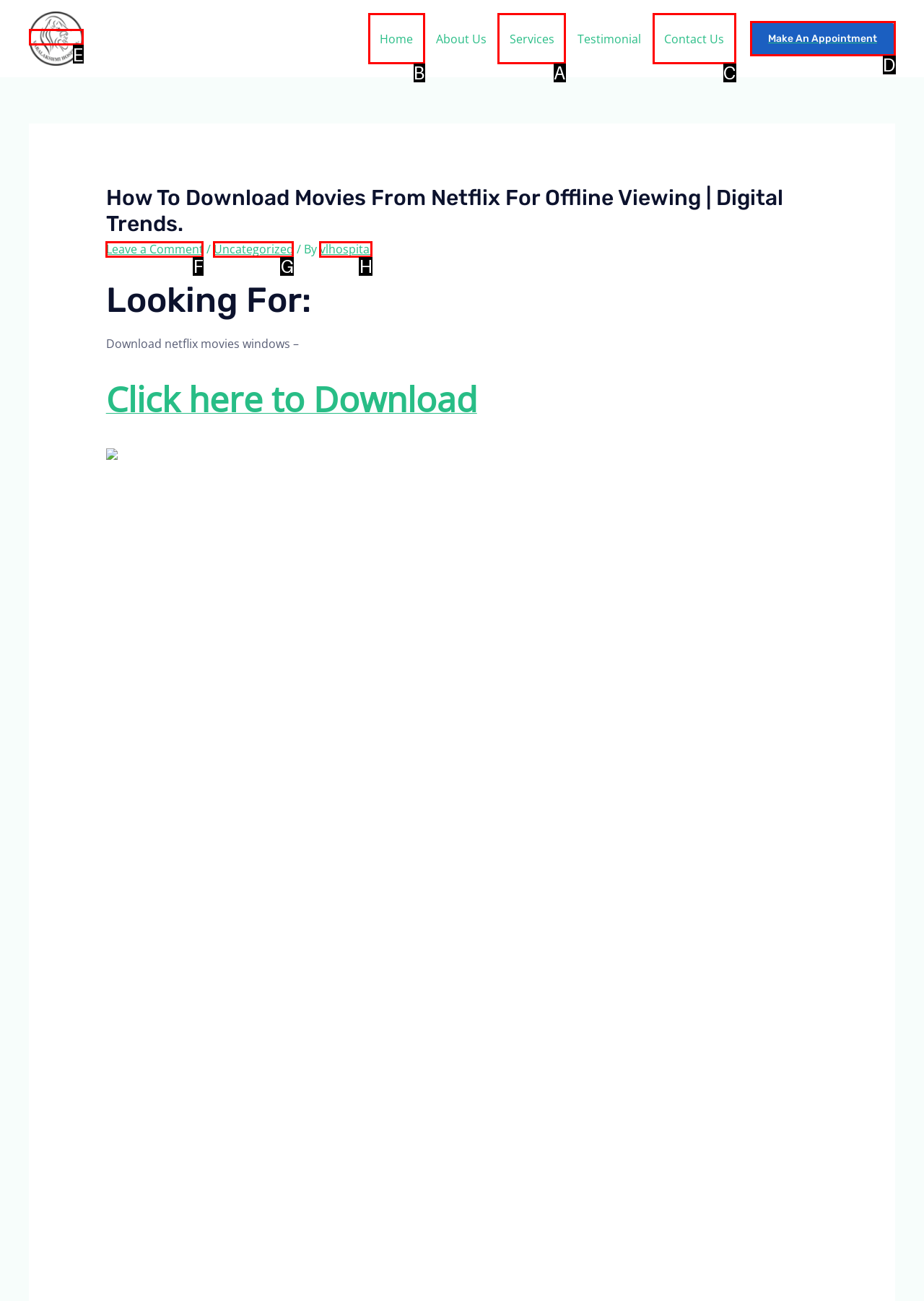Select the option I need to click to accomplish this task: Read about services
Provide the letter of the selected choice from the given options.

A